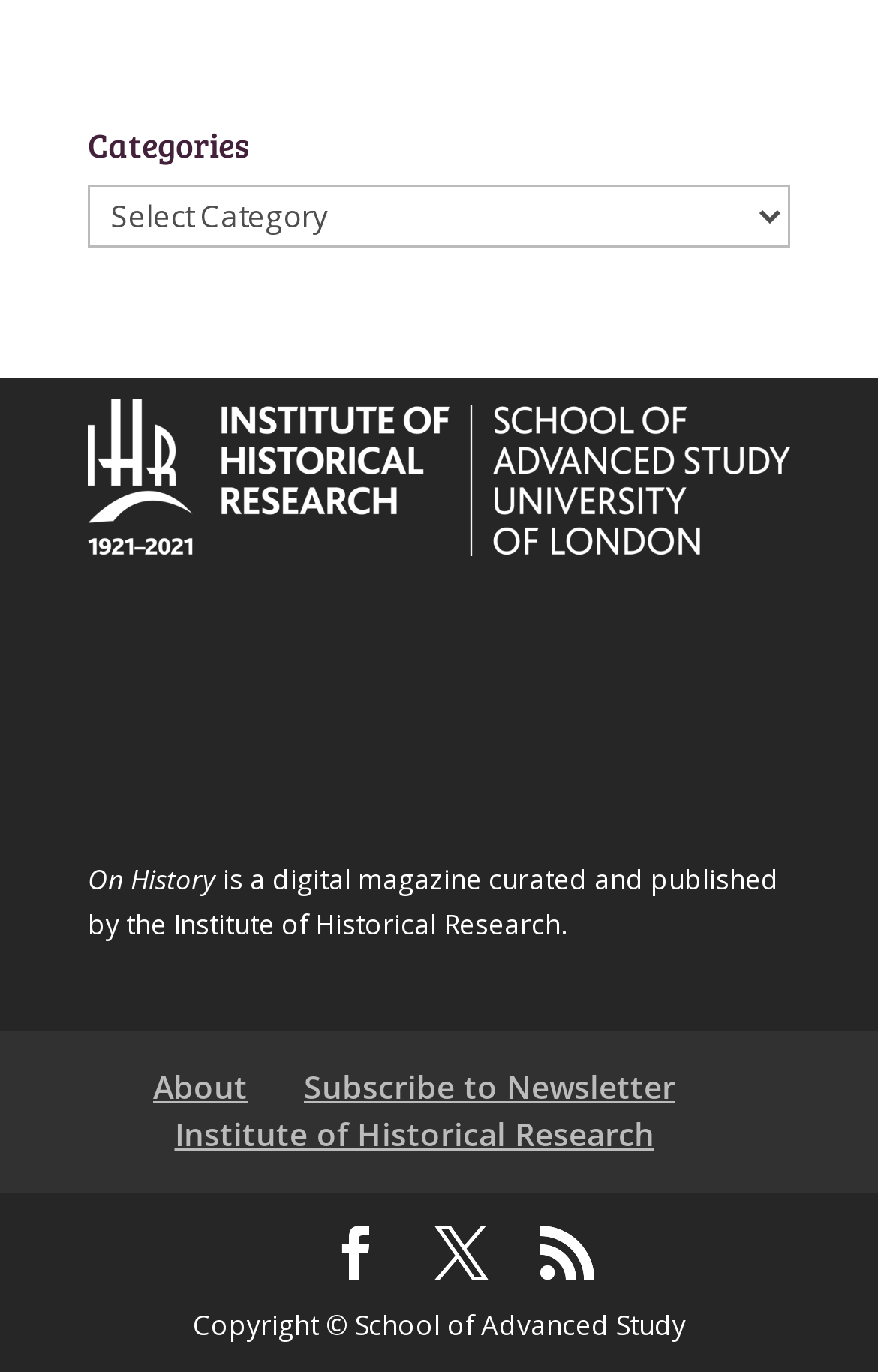Refer to the image and provide a thorough answer to this question:
What is the publisher of the digital magazine?

The publisher of the digital magazine can be found in the static text element that says 'On History is a digital magazine curated and published by the Institute of Historical Research.'